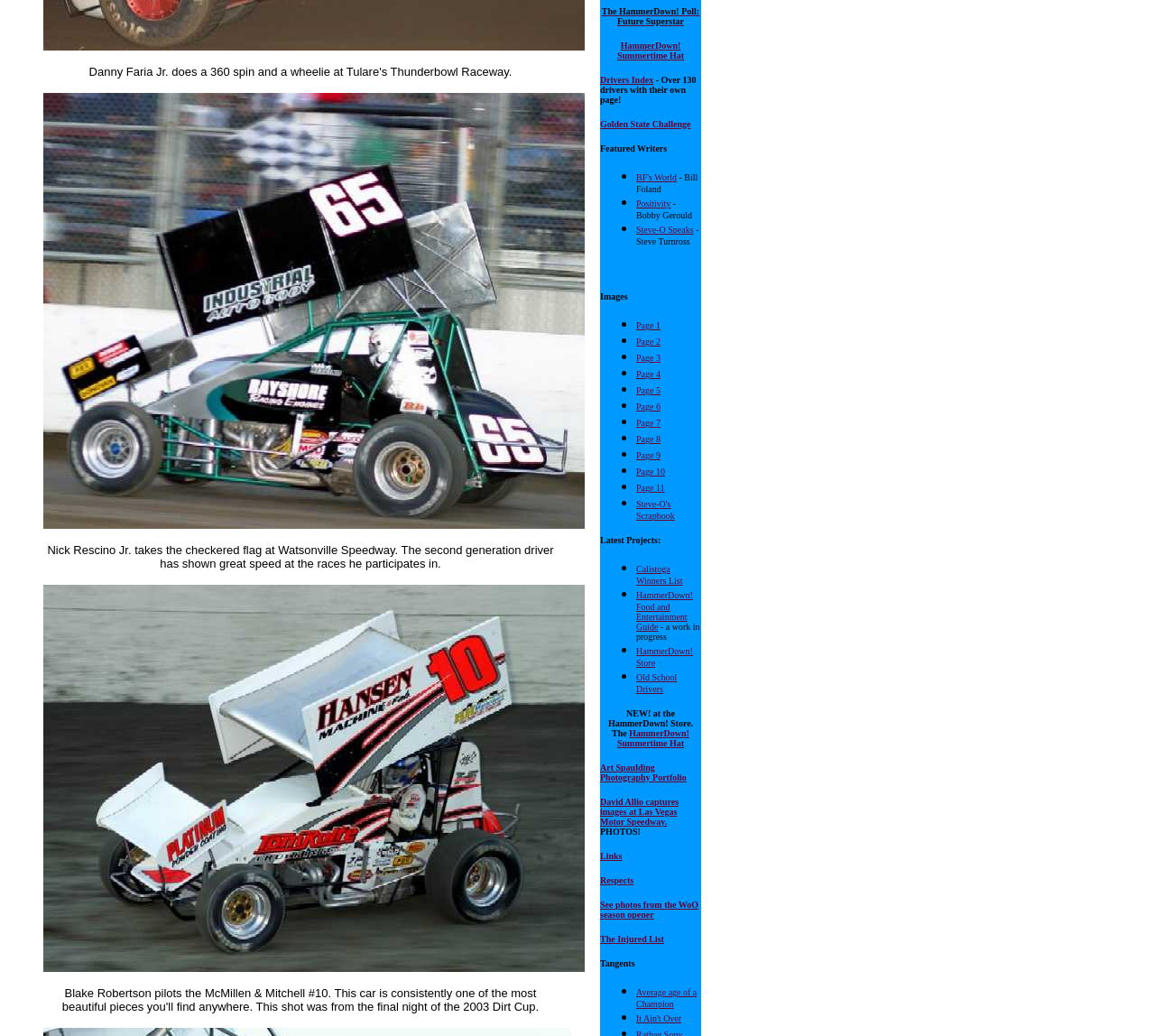Determine the coordinates of the bounding box that should be clicked to complete the instruction: "Explore the HammerDown! Store". The coordinates should be represented by four float numbers between 0 and 1: [left, top, right, bottom].

[0.551, 0.624, 0.6, 0.645]